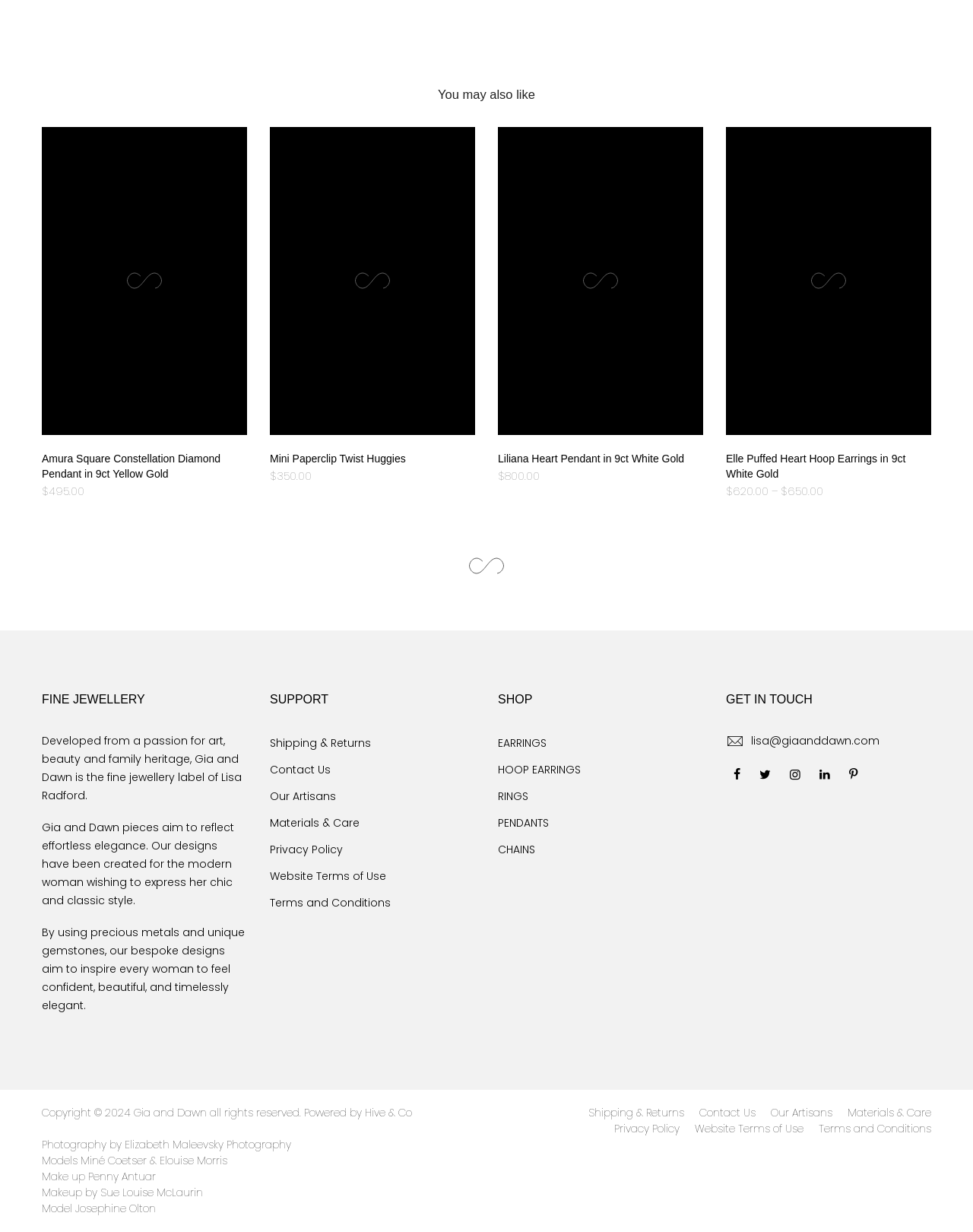Refer to the image and provide an in-depth answer to the question:
Who is the photographer?

I found the photographer's name by reading the text in the StaticText element that mentions the photographer, which is 'Photography by Elizabeth Maleevsky Photography'.